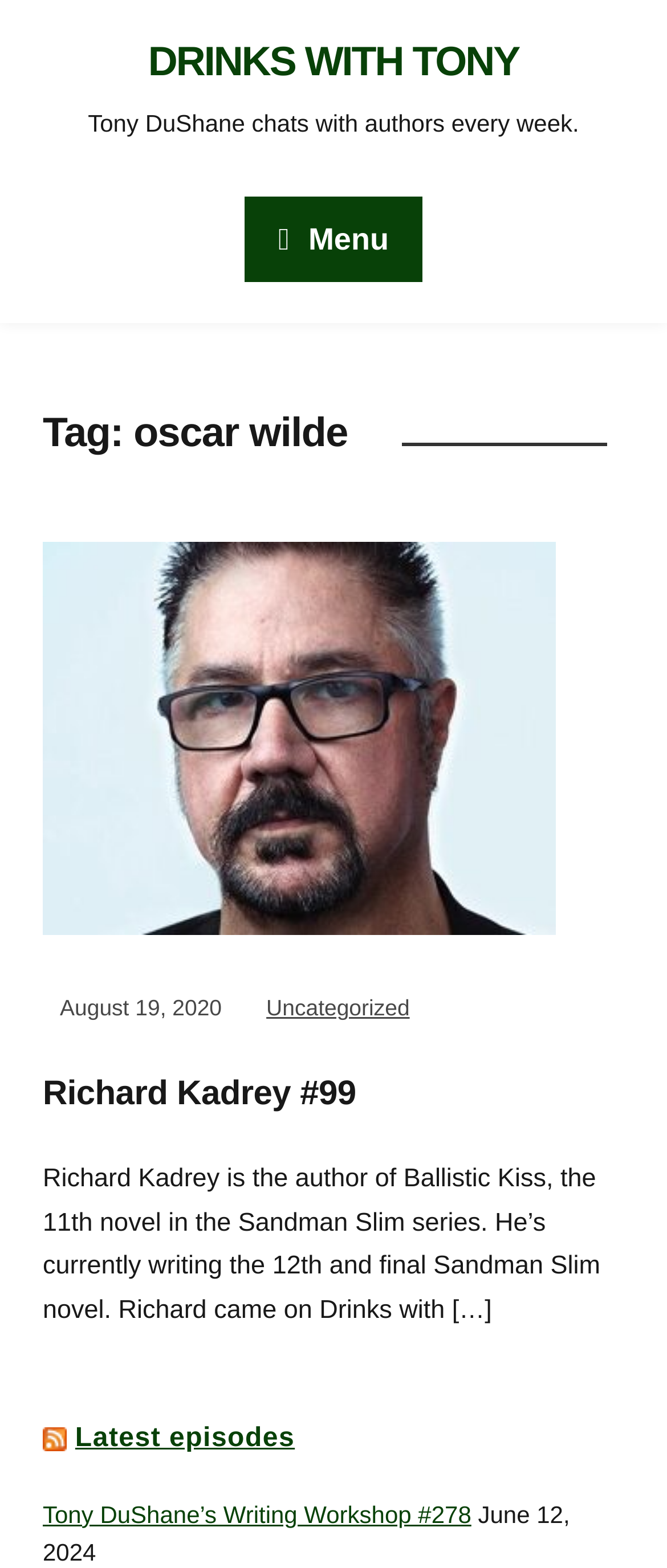Offer a comprehensive description of the webpage’s content and structure.

The webpage is about the podcast "Drinks with Tony" and features an episode with author Oscar Wilde. At the top, there is a prominent link "DRINKS WITH TONY" followed by a brief description "Tony DuShane chats with authors every week." To the right of this description, there is a menu button.

Below the top section, there is a heading "Tag: oscar wilde" on the left side, indicating that the current episode is related to Oscar Wilde. On the right side, there is a list of links, including a timestamp "August 19, 2020", a category "Uncategorized", and an episode title "Richard Kadrey #99". The episode title is also a link.

Underneath the episode title, there is a brief summary of the episode, describing Richard Kadrey's work as an author. The text is quite long and takes up most of the width of the page.

Further down, there are more links, including "RSS" with an accompanying image, "Latest episodes", and another episode title "Tony DuShane’s Writing Workshop #278". The page ends with a date "June 12, 2024".